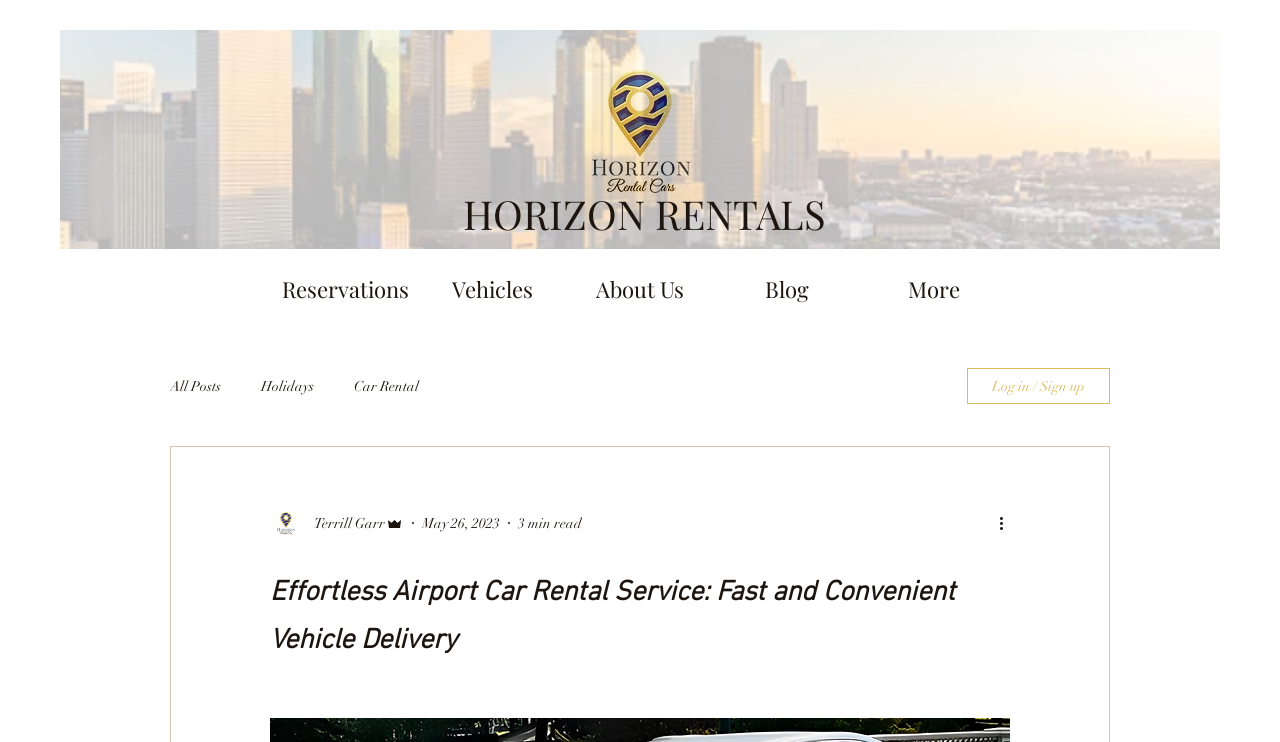What is the topic of the blog post? Analyze the screenshot and reply with just one word or a short phrase.

Car Rental